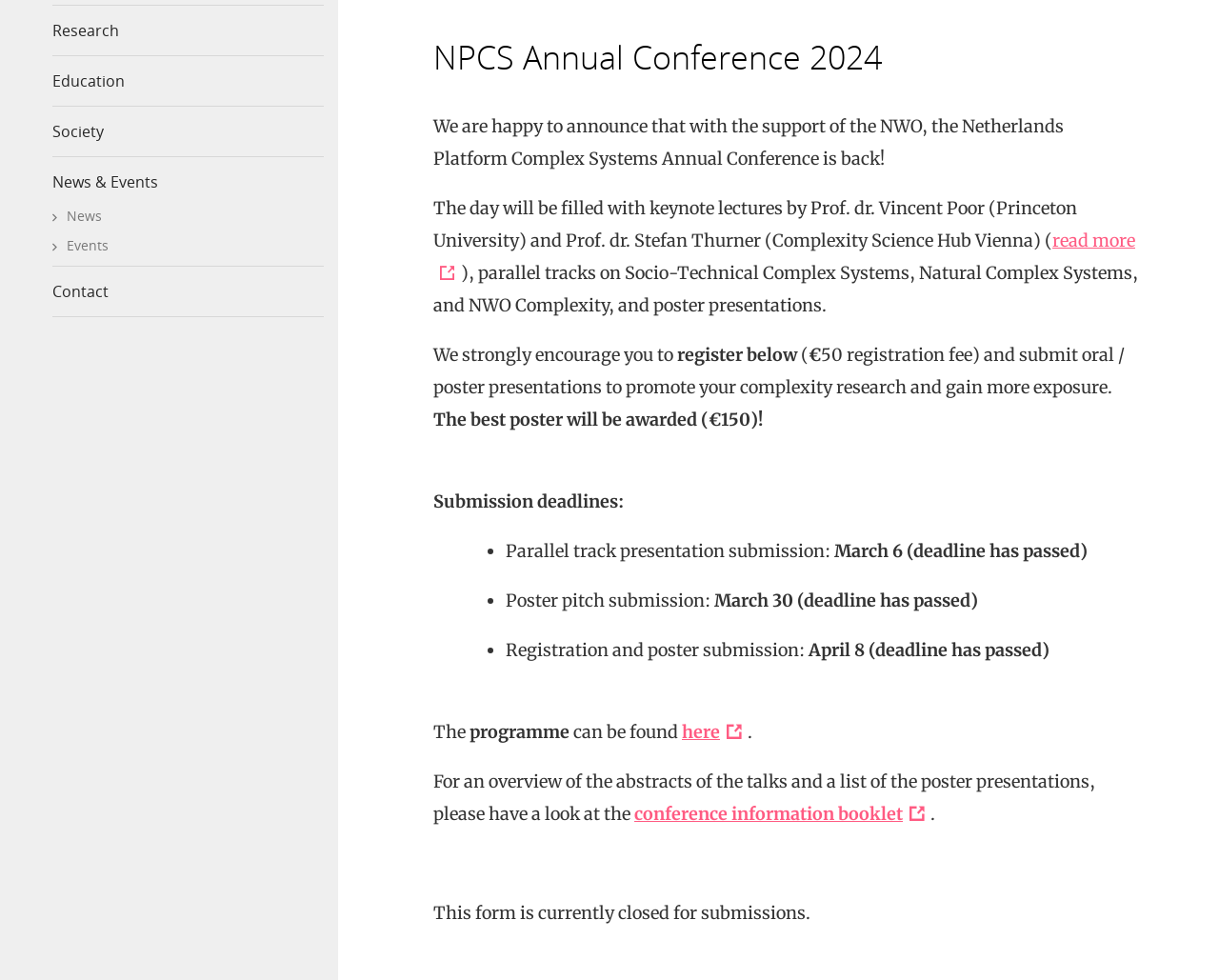Identify the bounding box coordinates for the UI element described as: "News & Events".

[0.043, 0.16, 0.266, 0.211]